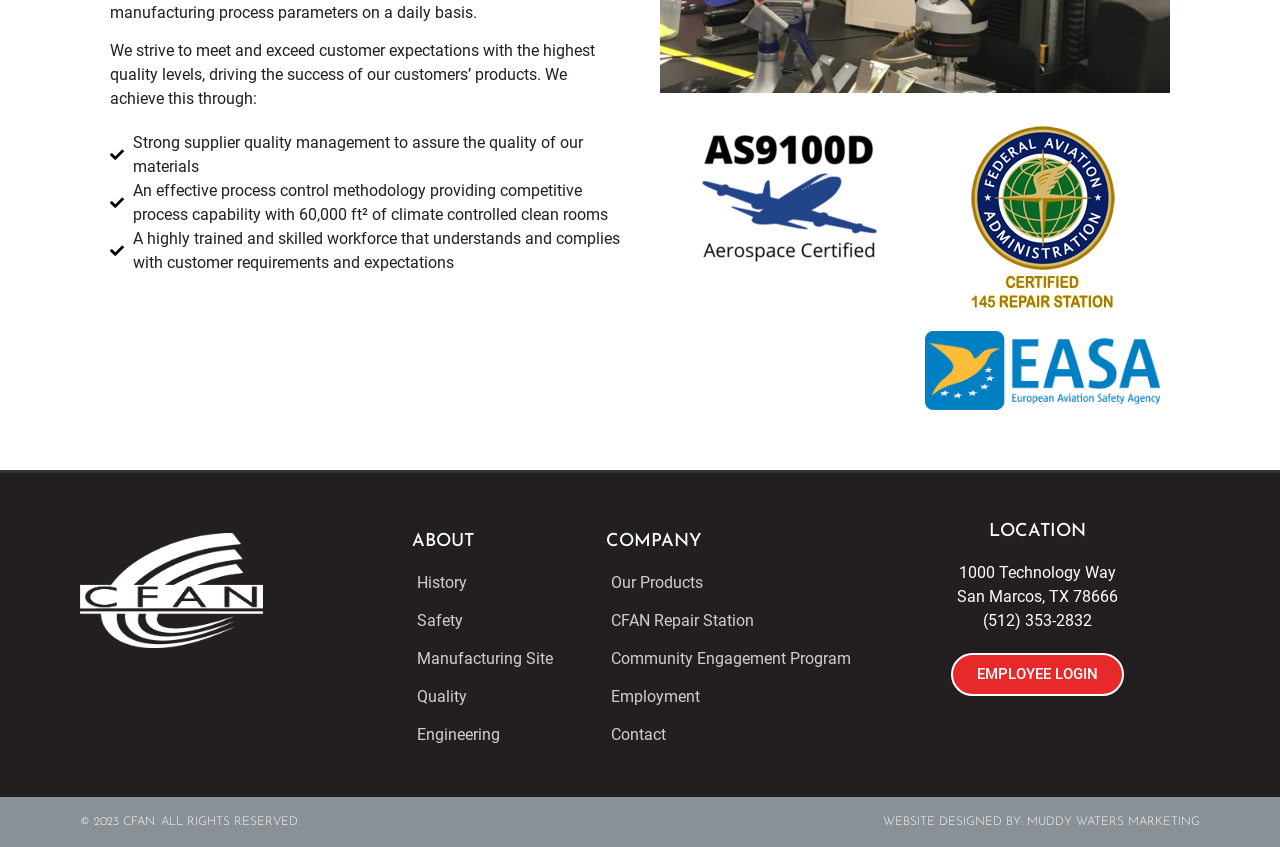Locate the bounding box coordinates of the area that needs to be clicked to fulfill the following instruction: "Click the 'History' link". The coordinates should be in the format of four float numbers between 0 and 1, namely [left, top, right, bottom].

[0.322, 0.674, 0.473, 0.702]